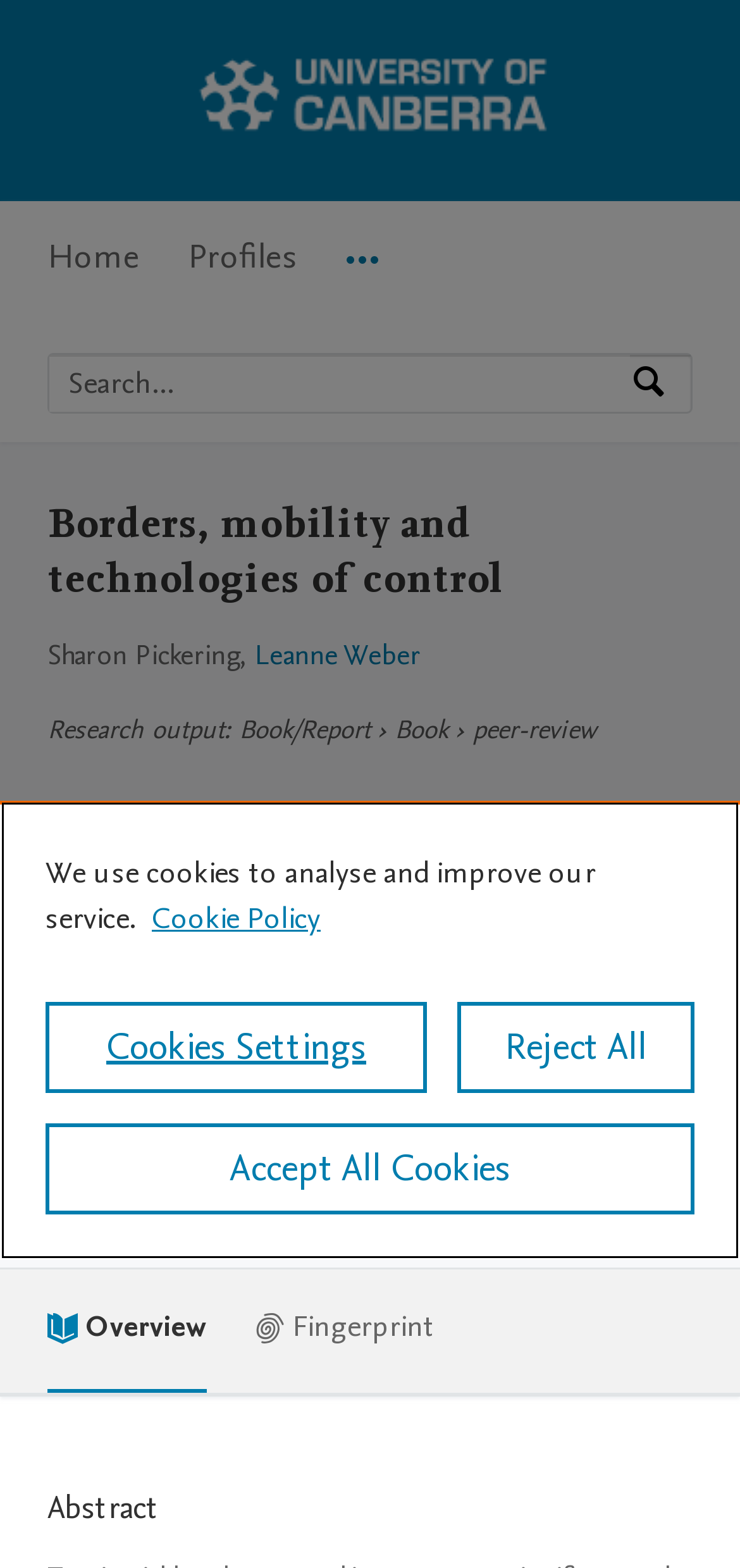Show me the bounding box coordinates of the clickable region to achieve the task as per the instruction: "Click the 'Allow selection' button".

None